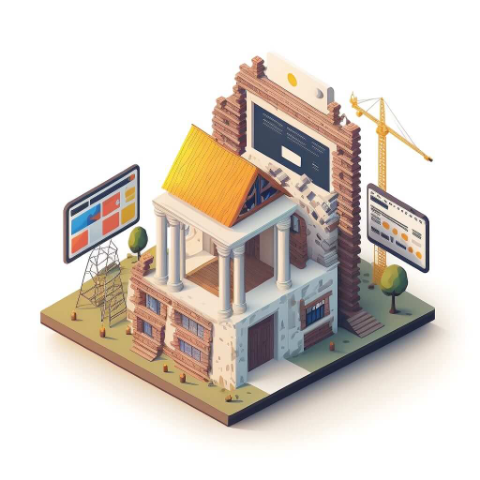Examine the image and give a thorough answer to the following question:
What is being revealed behind the crumbling facade?

The caption states that part of the building's facade appears to be crumbling away, revealing digital screens on either side that depict various website layouts and elements, suggesting an exciting fusion of traditional design with modern digital aesthetics.